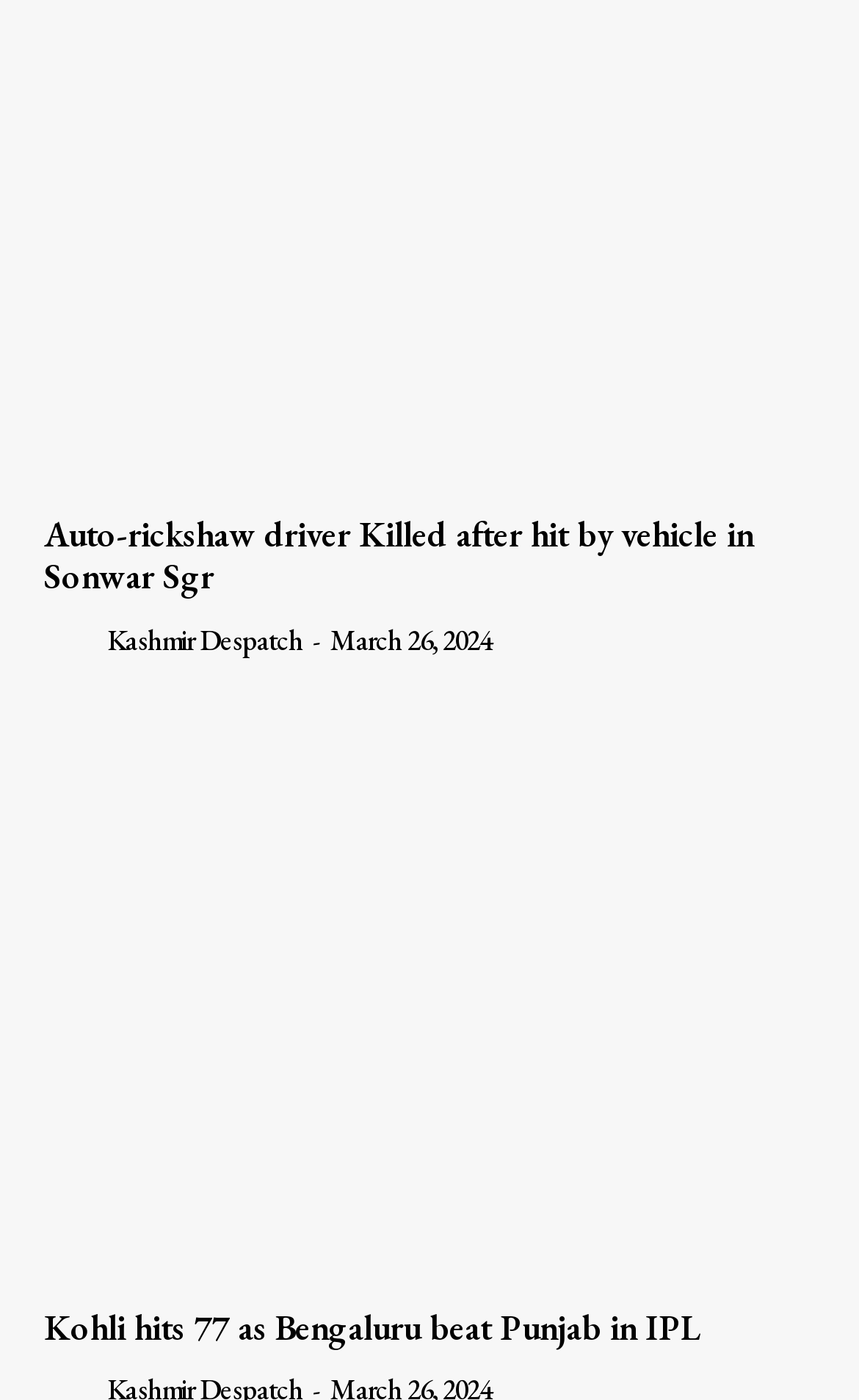How many news articles are on this page?
Utilize the information in the image to give a detailed answer to the question.

I counted the number of headings on the page, which are 'Auto-rickshaw driver Killed after hit by vehicle in Sonwar Sgr' and 'Kohli hits 77 as Bengaluru beat Punjab in IPL'. Both of these headings are likely to be news articles, so I concluded that there are 2 news articles on this page.